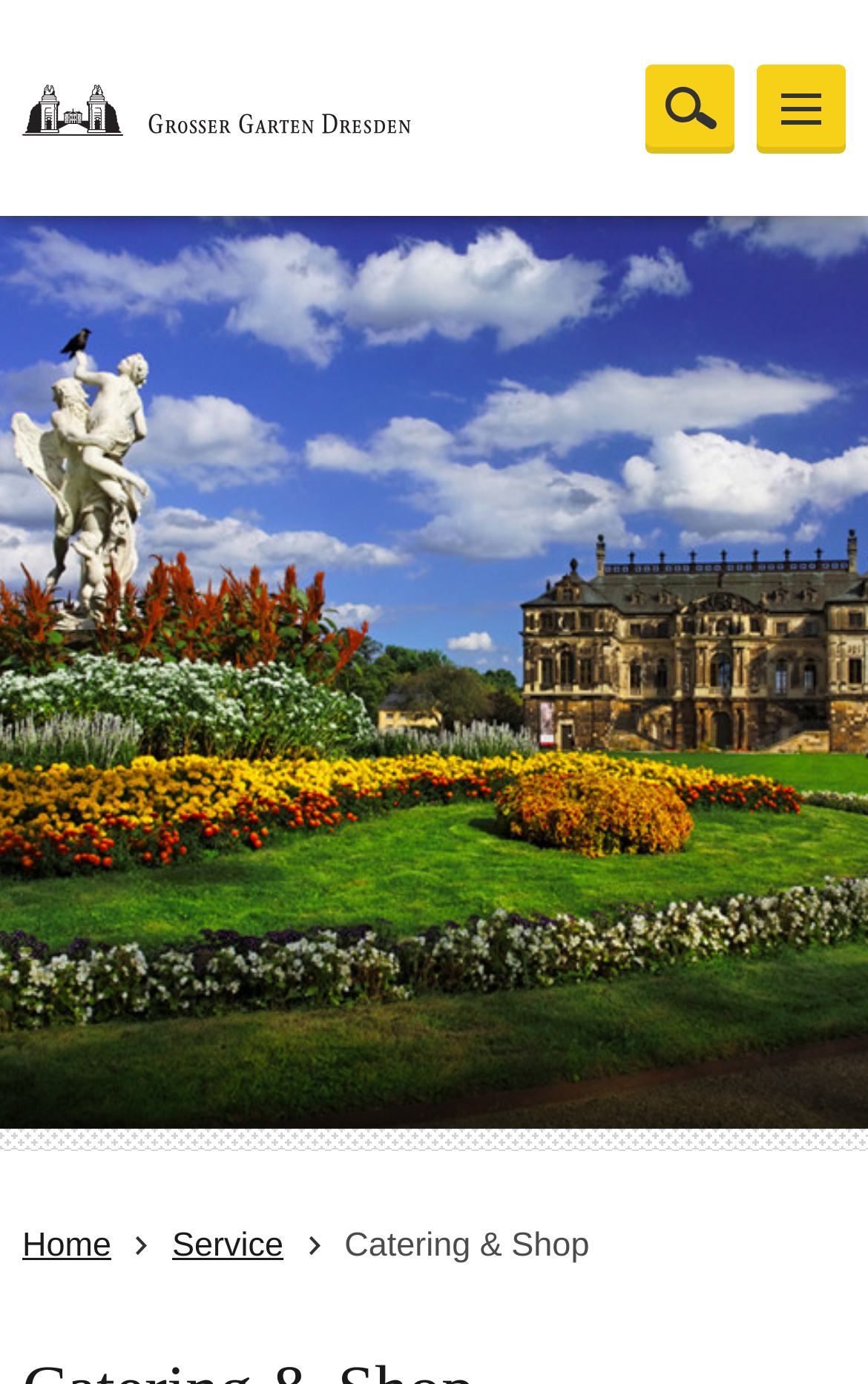Provide the bounding box coordinates, formatted as (top-left x, top-left y, bottom-right x, bottom-right y), with all values being floating point numbers between 0 and 1. Identify the bounding box of the UI element that matches the description: Show/hide navigation

[0.872, 0.046, 0.974, 0.11]